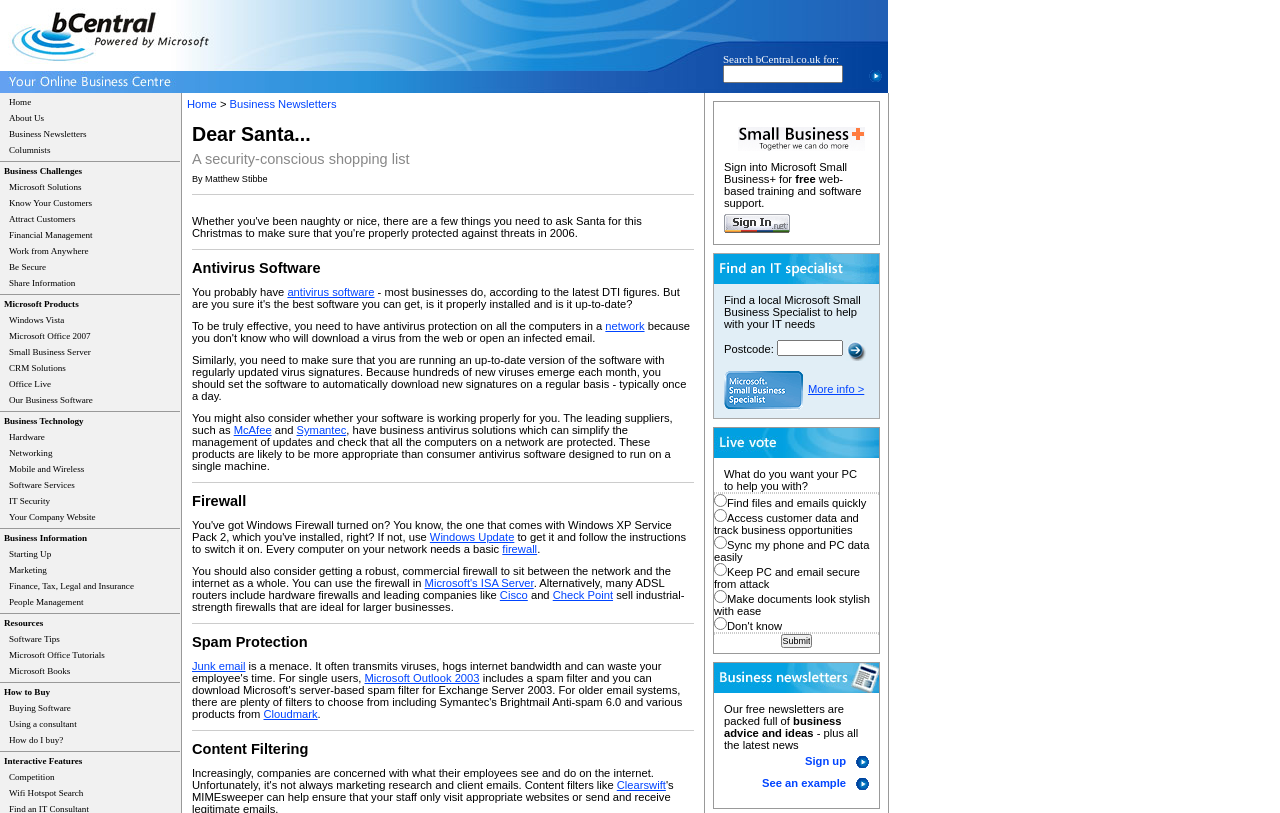Calculate the bounding box coordinates of the UI element given the description: "parent_node: Postcode: alt="Postcode" name="pc"".

[0.607, 0.418, 0.658, 0.438]